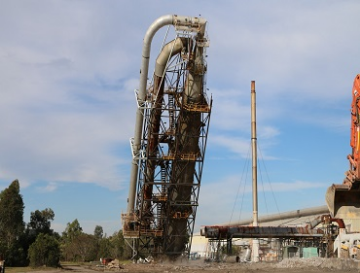Explain the image in detail, mentioning the main subjects and background elements.

The image depicts a large, industrial structure that appears to be a decommissioned conveyor or stacker, positioned at an angle as it leans against the blue sky. The structure features a complex arrangement of pipes and support beams, showcasing the remnants of heavy machinery typically associated with mining or large-scale construction projects. In the background, other equipment and infrastructure are visible, indicating an active deconstruction site. The scene reflects the scale and nature of substantial industrial operations, emphasizing the transition from active use to deconstruction.